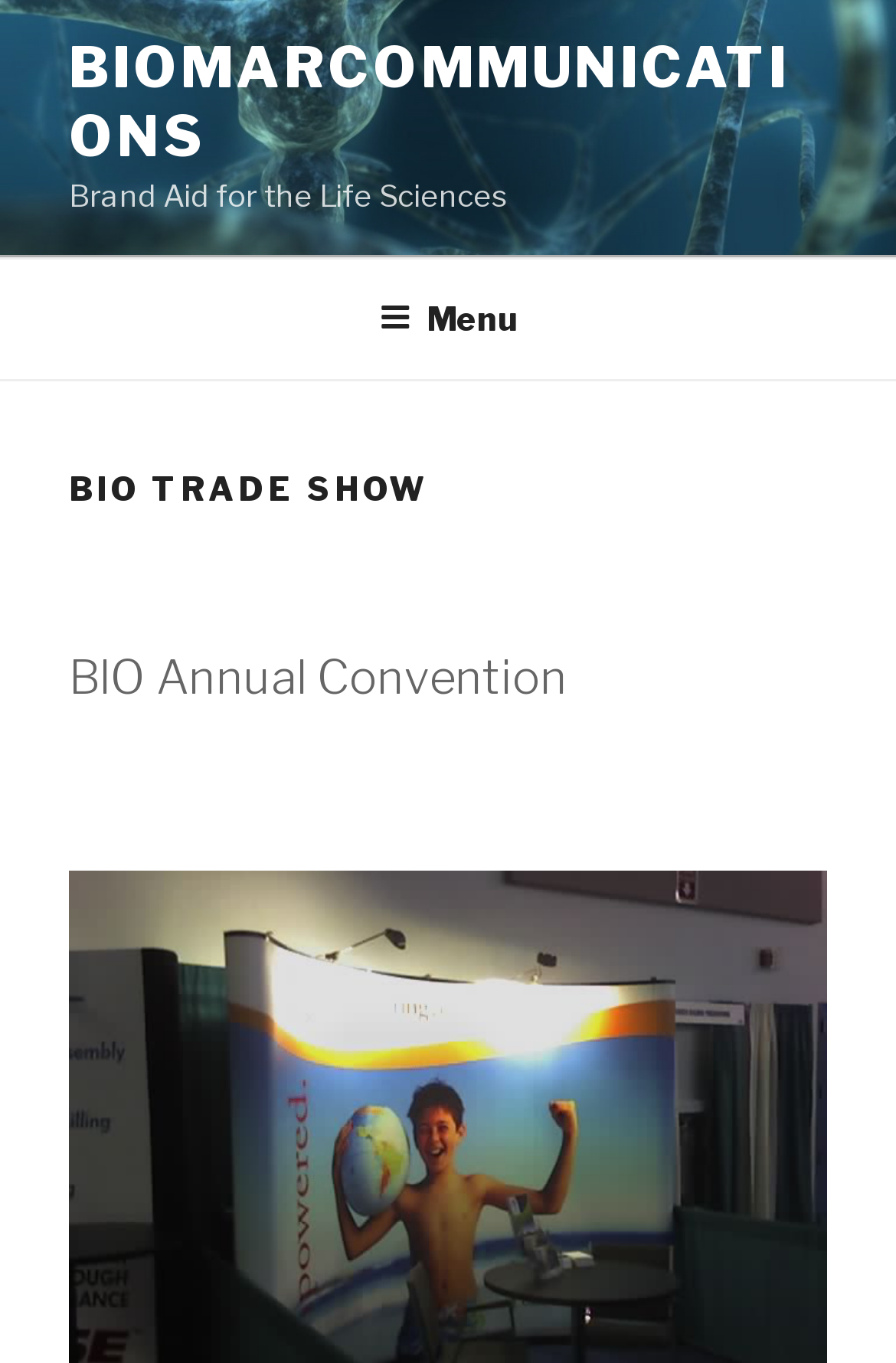Create a full and detailed caption for the entire webpage.

The webpage is about the BIO Trade Show, specifically related to BioMarcommunications. At the top-left corner, there is a link to "BIOMARCOMMUNICATIONS". Below this link, there is a static text "Brand Aid for the Life Sciences". 

On the top of the page, there is a navigation menu labeled as "Top Menu" that spans the entire width of the page. Within this menu, there is a button labeled "Menu" that can be expanded to reveal more options. 

Below the navigation menu, there is a section with a heading "BIO TRADE SHOW" followed by another heading "BIO Annual Convention". These headings are positioned in the middle of the page, with the "BIO TRADE SHOW" heading above the "BIO Annual Convention" heading.